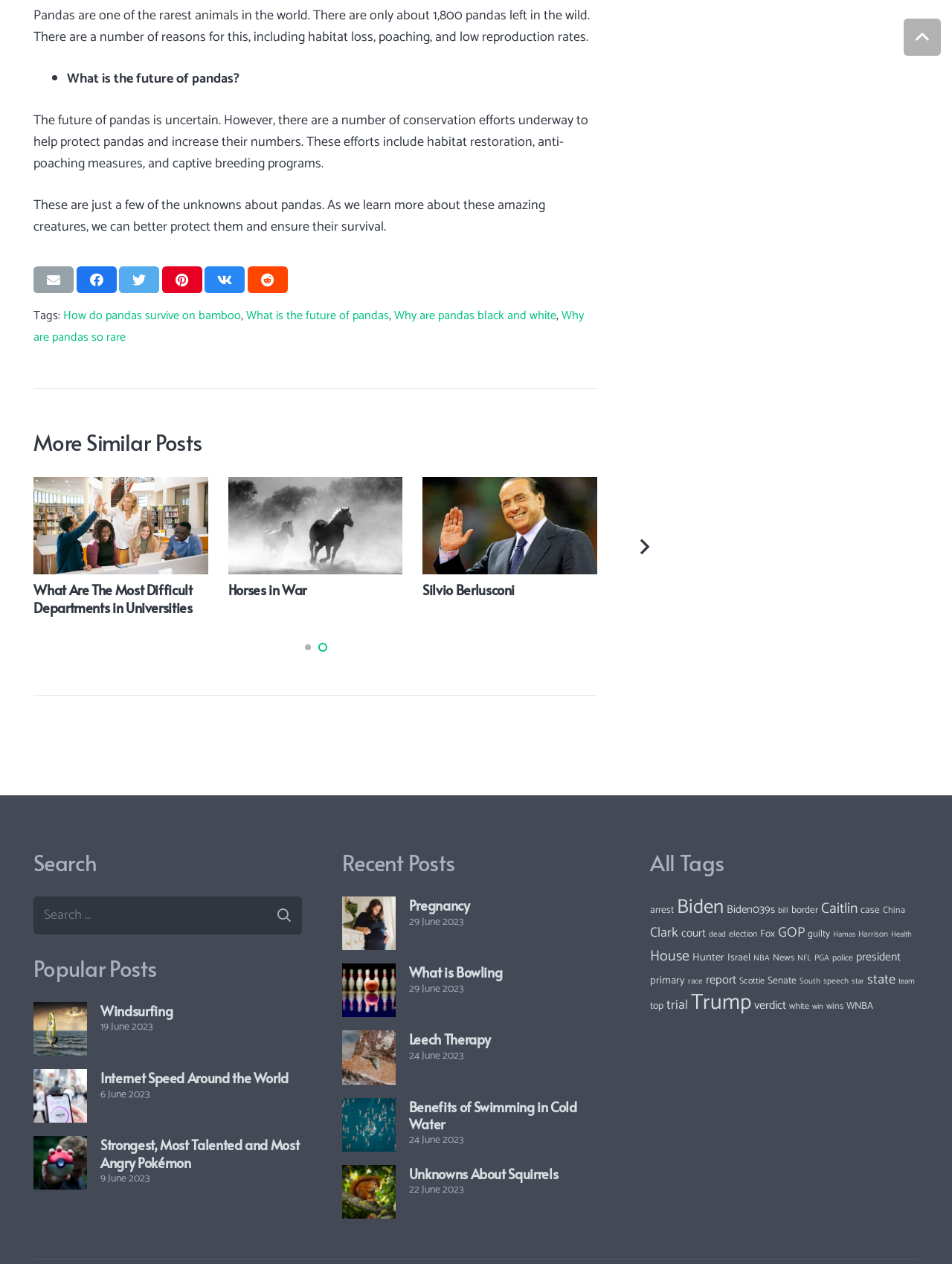Find the bounding box of the web element that fits this description: "aria-label="Next"".

[0.651, 0.414, 0.701, 0.451]